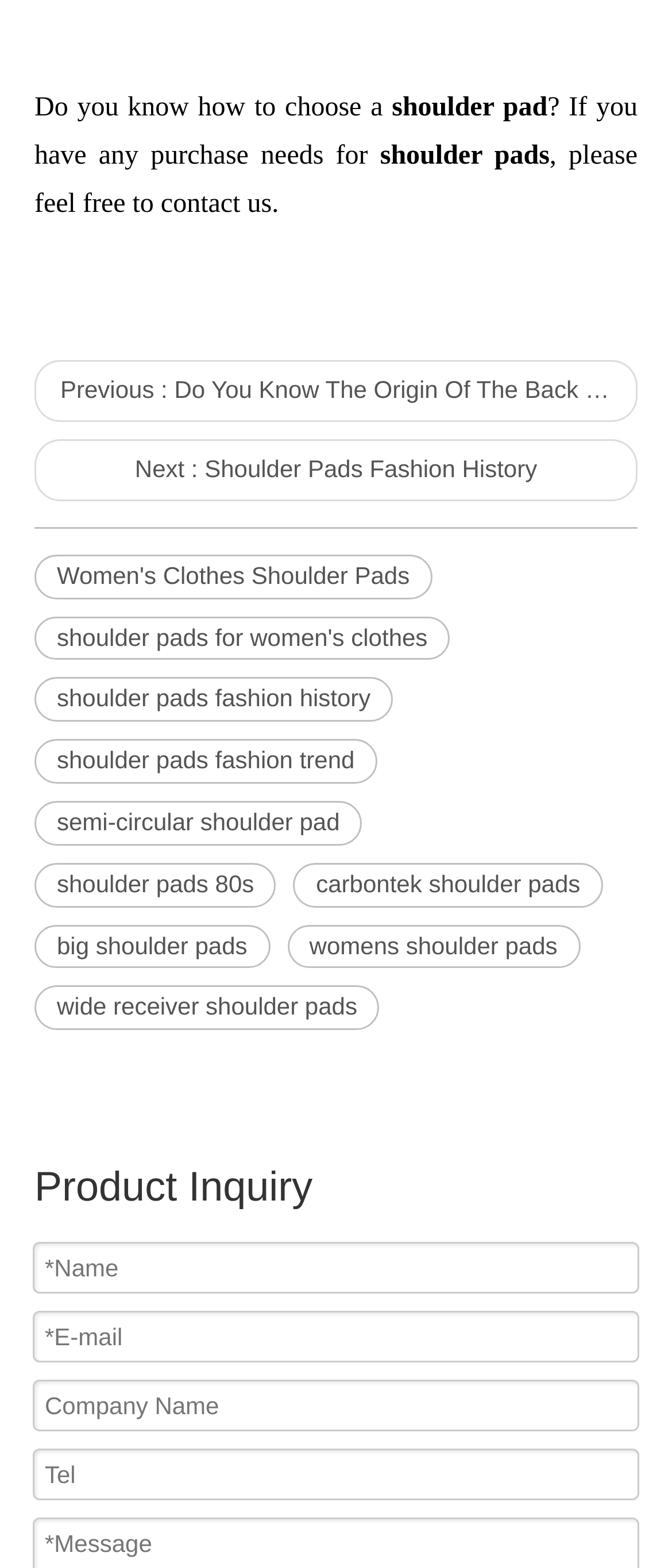Please provide a one-word or short phrase answer to the question:
What is the topic of the webpage?

Shoulder pads